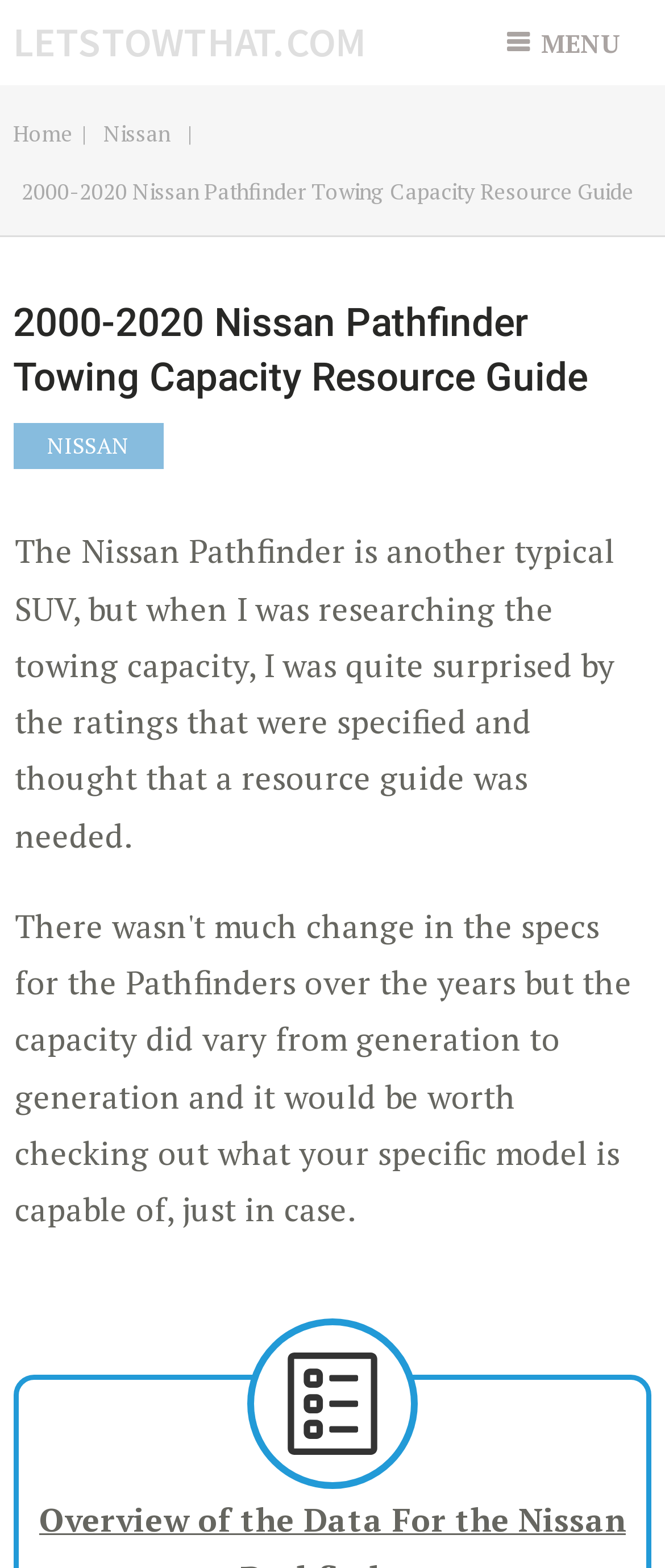Generate a comprehensive description of the contents of the webpage.

The webpage is a resource guide for the 2000-2020 Nissan Pathfinder's towing capacity. At the top left, there is a heading "LETSTOWTHAT.COM" which is also a link. To the right of it, there is a link "MENU" with an icon. Below these elements, there are three links in a row: "Home", a separator "|", and "Nissan". 

Below these links, there is a large heading that spans almost the entire width of the page, stating "2000-2020 Nissan Pathfinder Towing Capacity Resource Guide". This heading is followed by a smaller heading with the same text, and a link "NISSAN" to its right.

The main content of the page starts with a paragraph of text that summarizes the purpose of the resource guide, mentioning the author's surprise at the towing capacity ratings of the Nissan Pathfinder. Below this text, there is a table with an image inside it, which is likely related to the towing capacity of the vehicle.